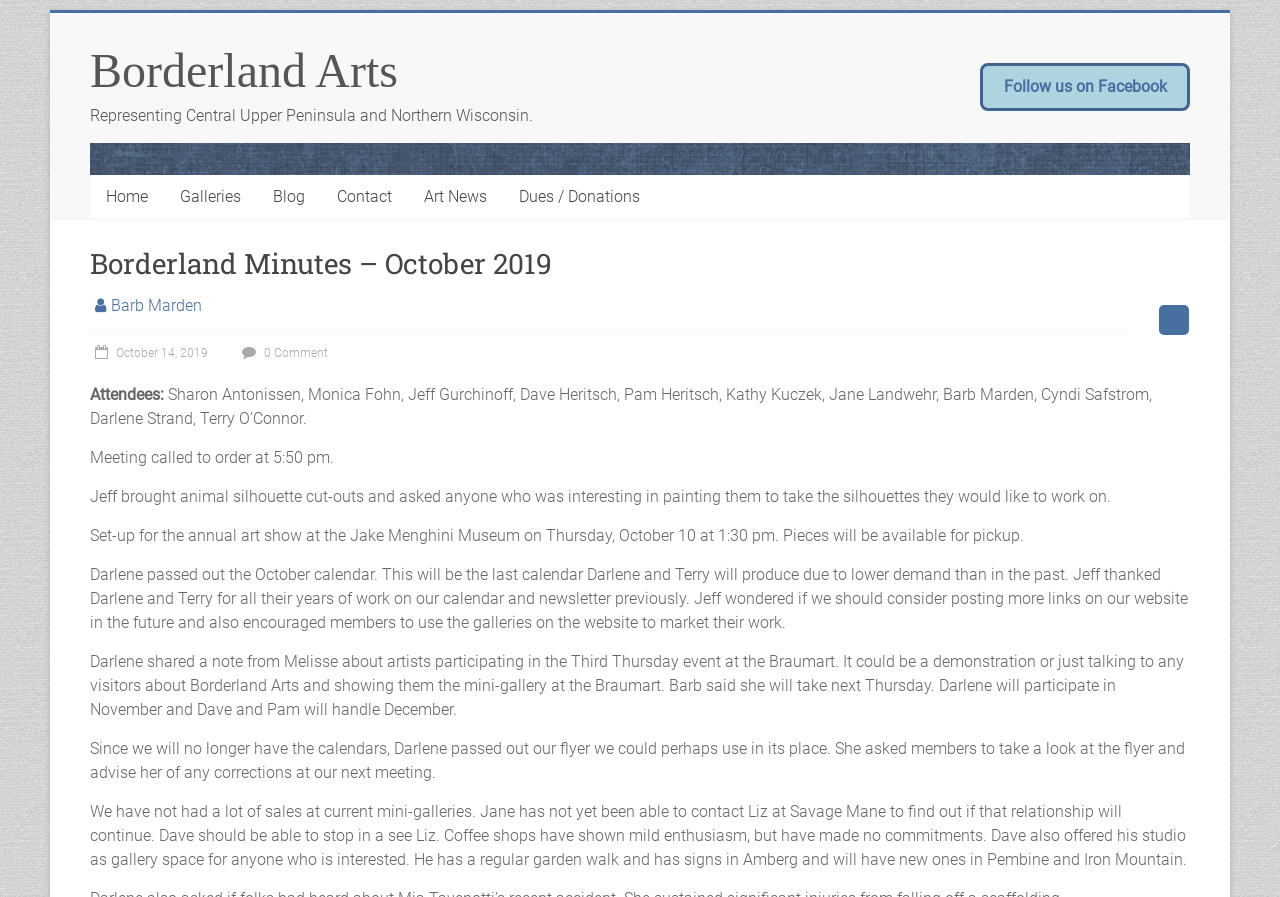Identify and extract the main heading from the webpage.

Borderland Minutes – October 2019